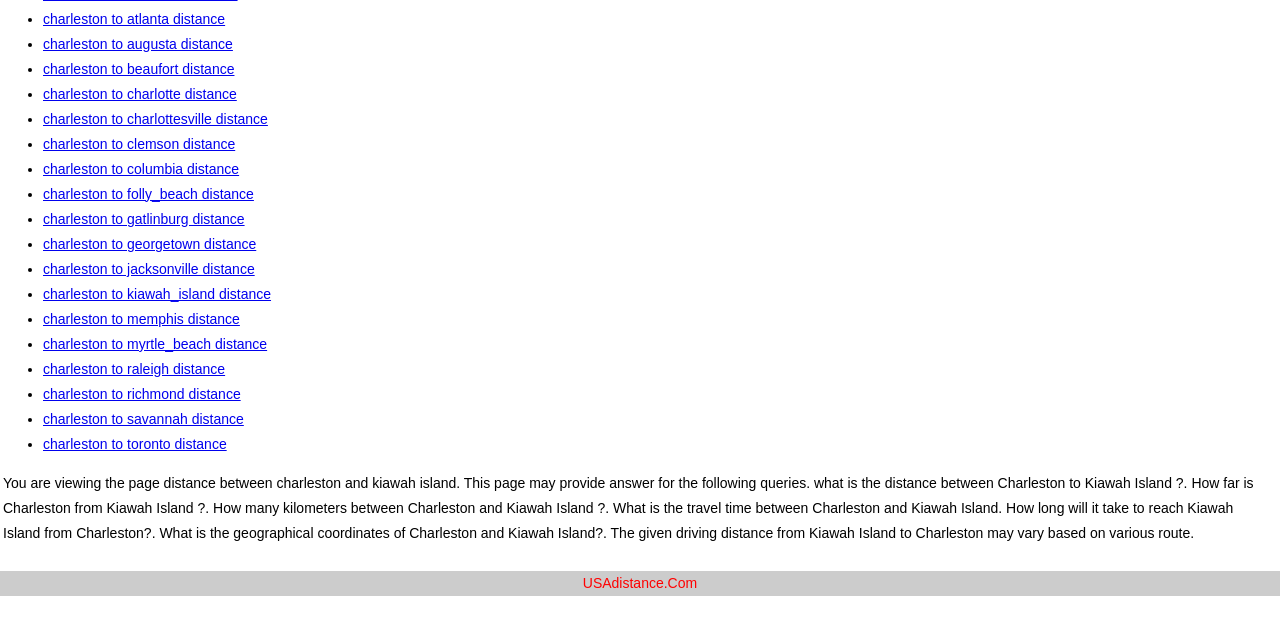Determine the bounding box for the UI element described here: "charleston to savannah distance".

[0.034, 0.642, 0.19, 0.667]